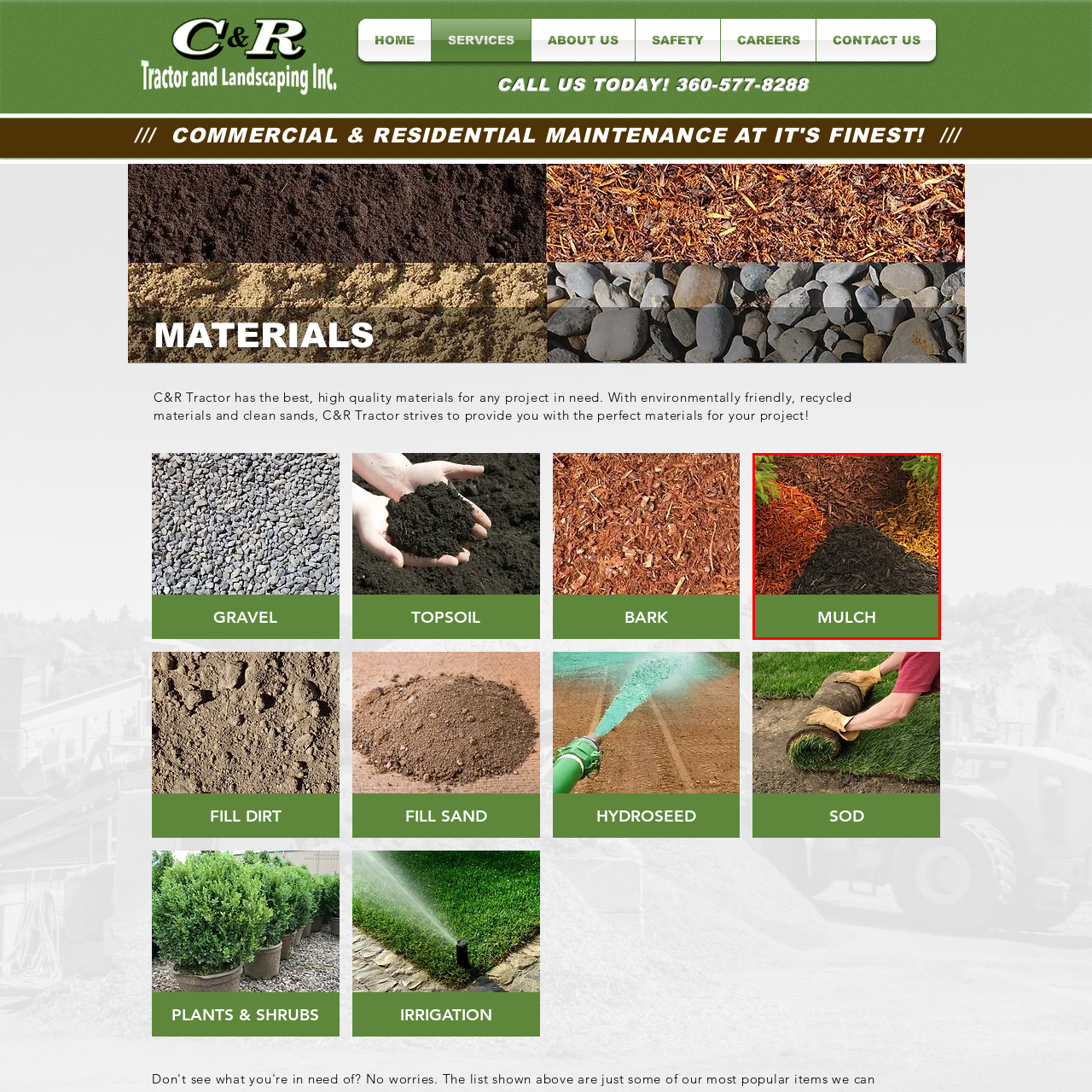What is the color of the background of the text 'MULCH'?
Inspect the image inside the red bounding box and provide a detailed answer drawing from the visual content.

At the bottom of the image, the word 'MULCH' is clearly displayed in bold white text on a green background, which helps to emphasize the type of material being highlighted.